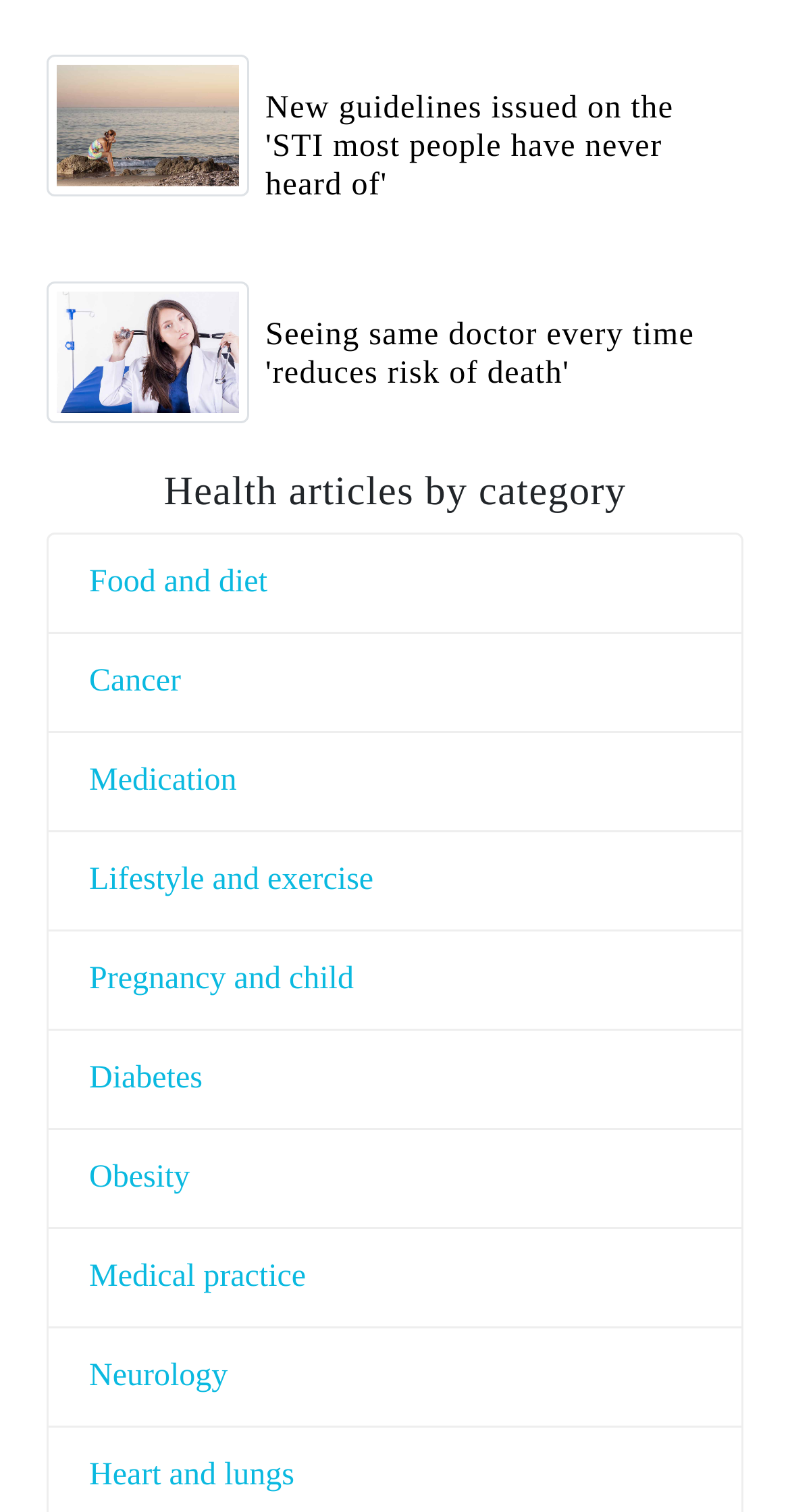Please determine the bounding box coordinates of the area that needs to be clicked to complete this task: 'view December 2022'. The coordinates must be four float numbers between 0 and 1, formatted as [left, top, right, bottom].

None